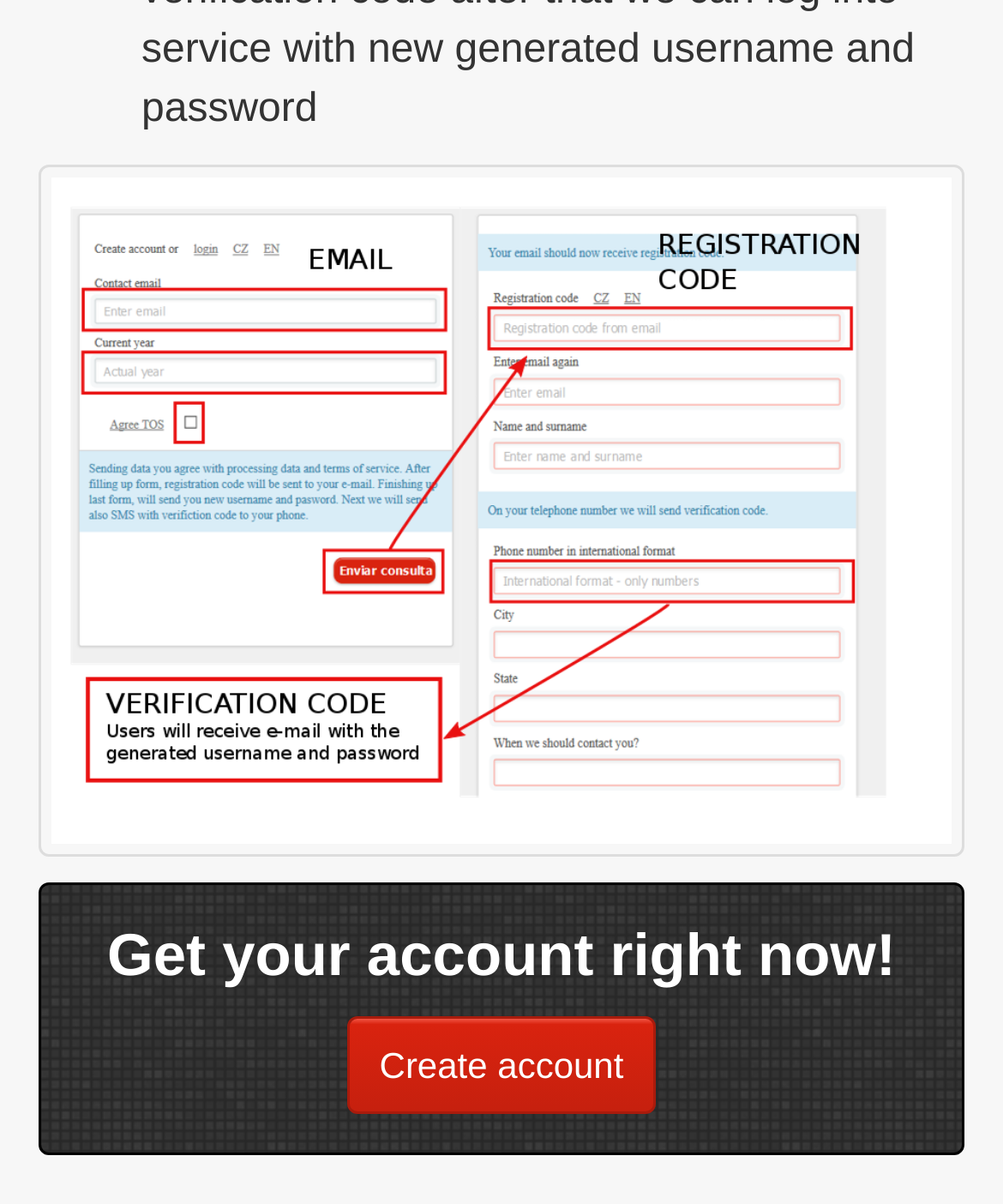Based on the description "Create account", find the bounding box of the specified UI element.

[0.345, 0.843, 0.655, 0.925]